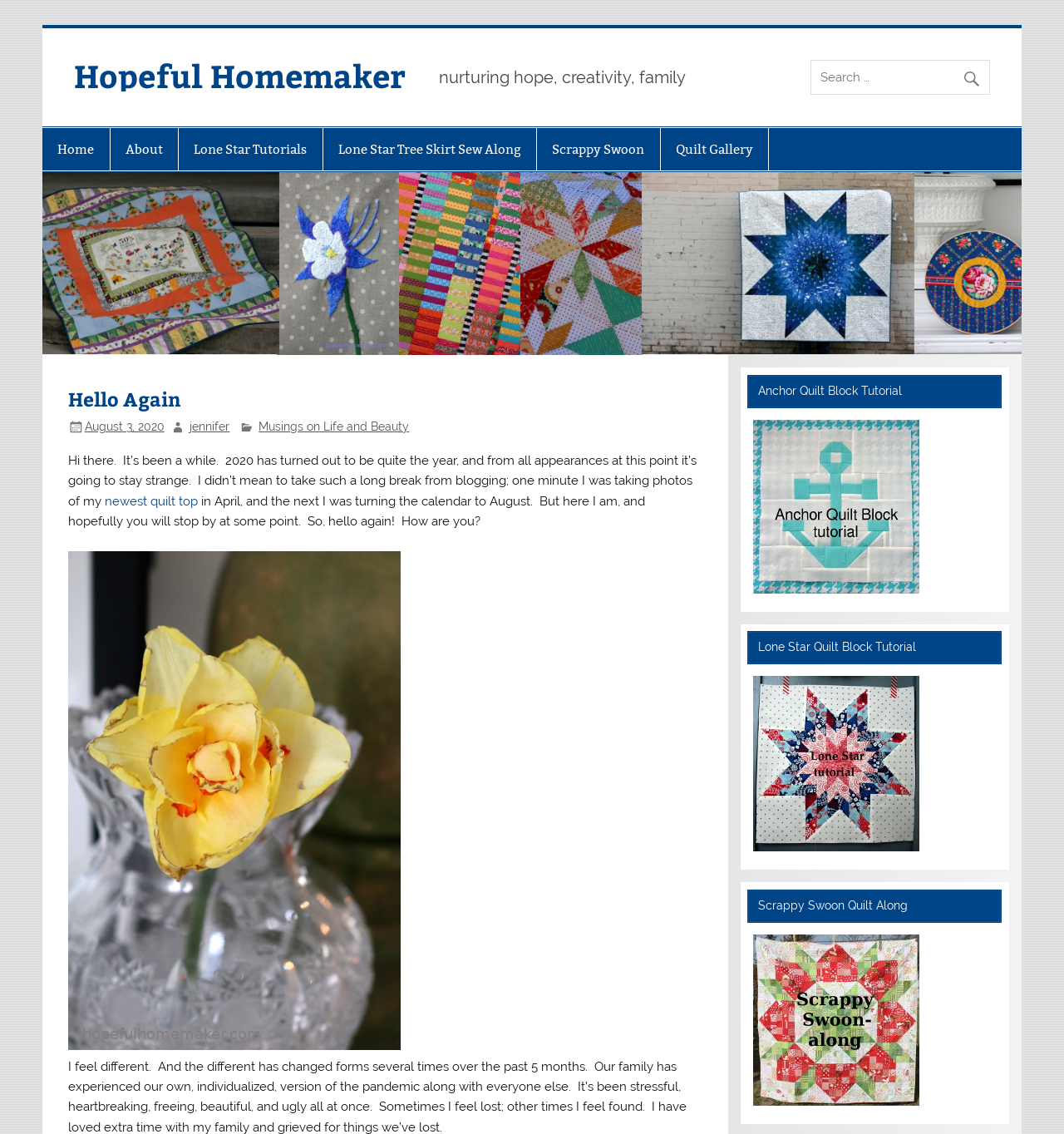Identify the bounding box coordinates of the section to be clicked to complete the task described by the following instruction: "View the Quilt Gallery". The coordinates should be four float numbers between 0 and 1, formatted as [left, top, right, bottom].

[0.621, 0.113, 0.722, 0.151]